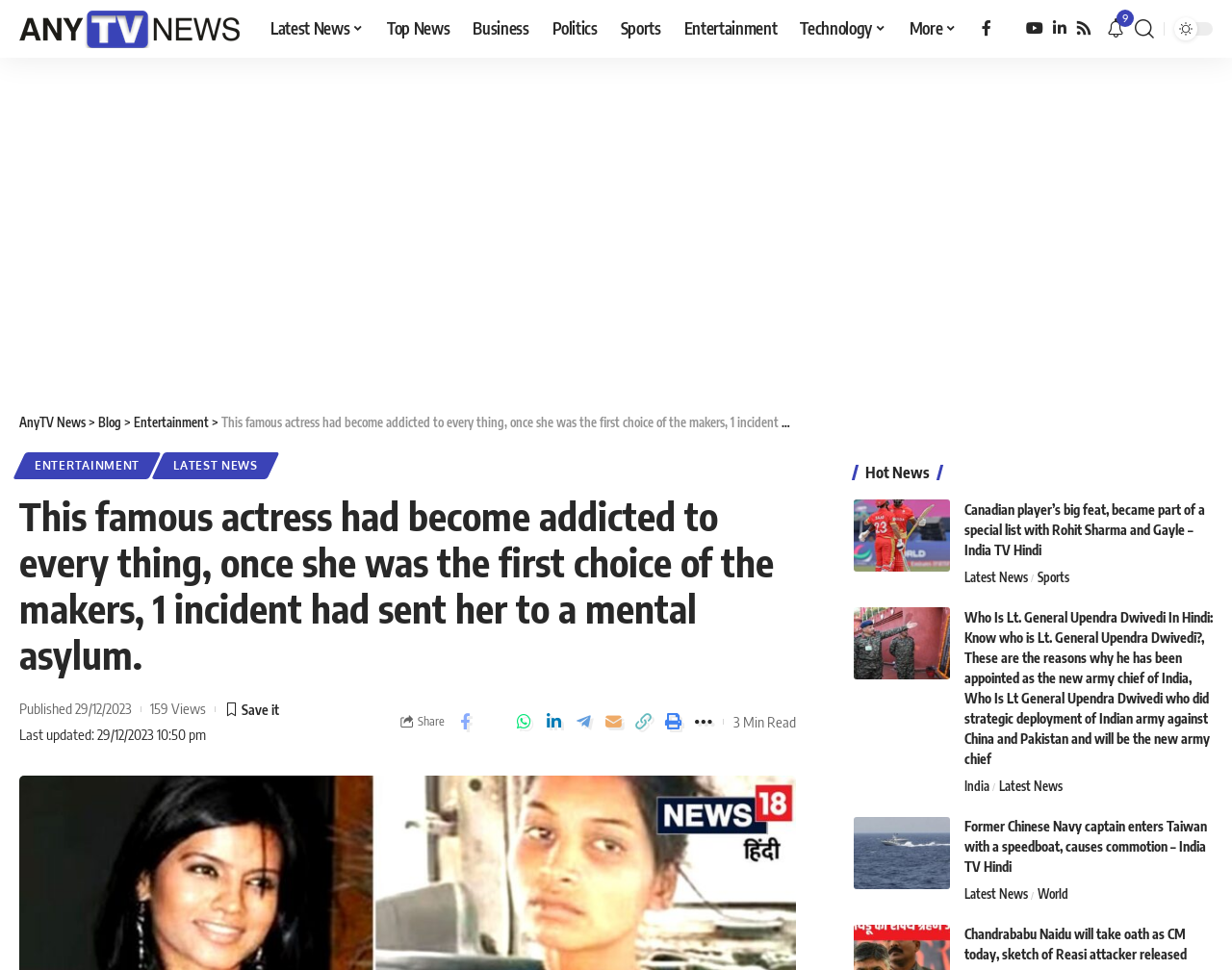Locate the bounding box of the UI element described by: "Latest Courses" in the given webpage screenshot.

None